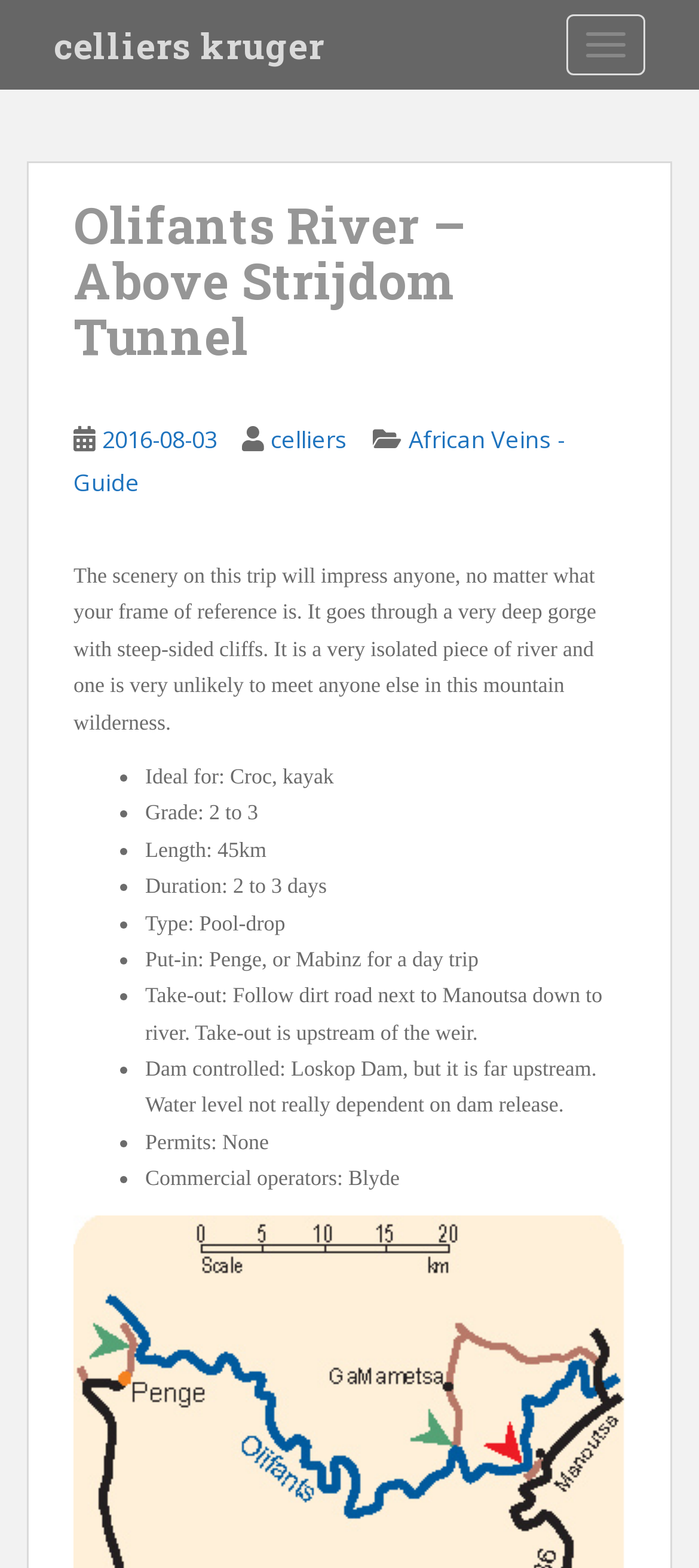Please answer the following query using a single word or phrase: 
What is the name of the river?

Olifants River